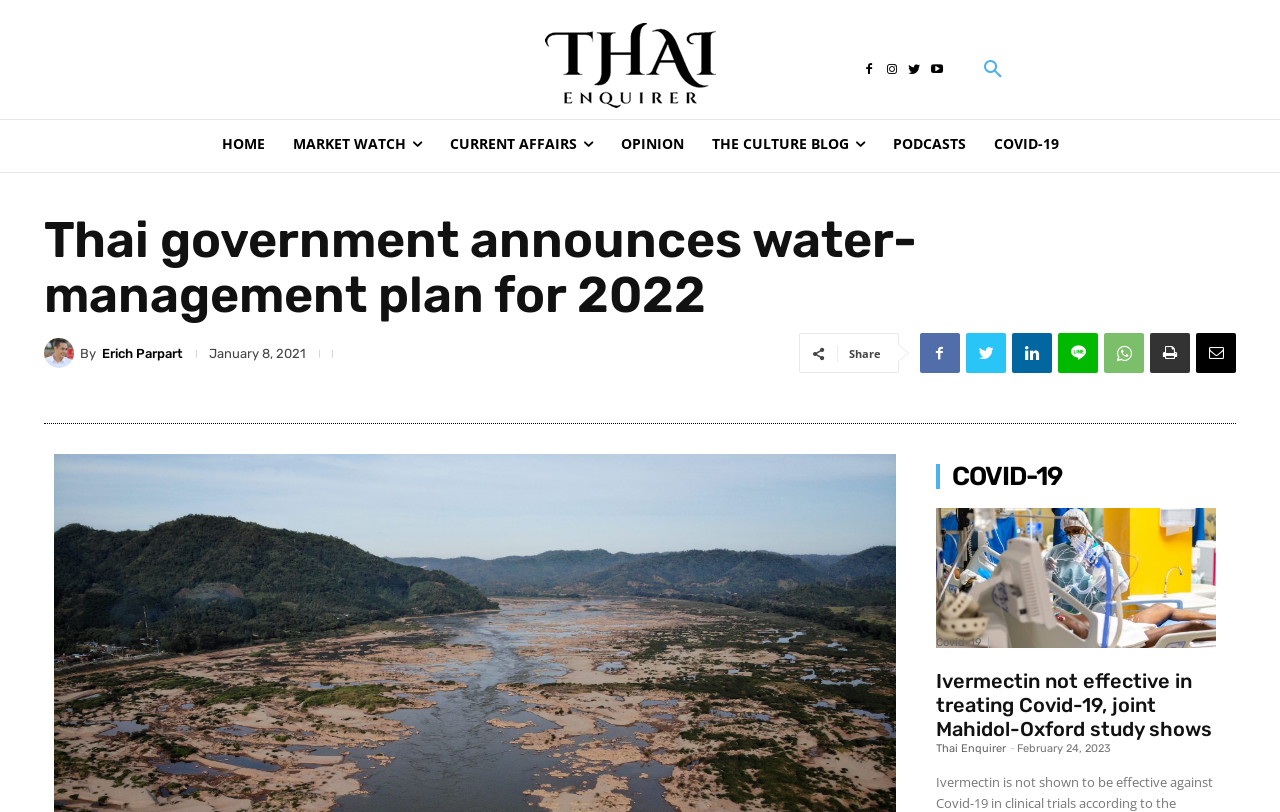What is the category of the article?
Using the image as a reference, give a one-word or short phrase answer.

Current Affairs